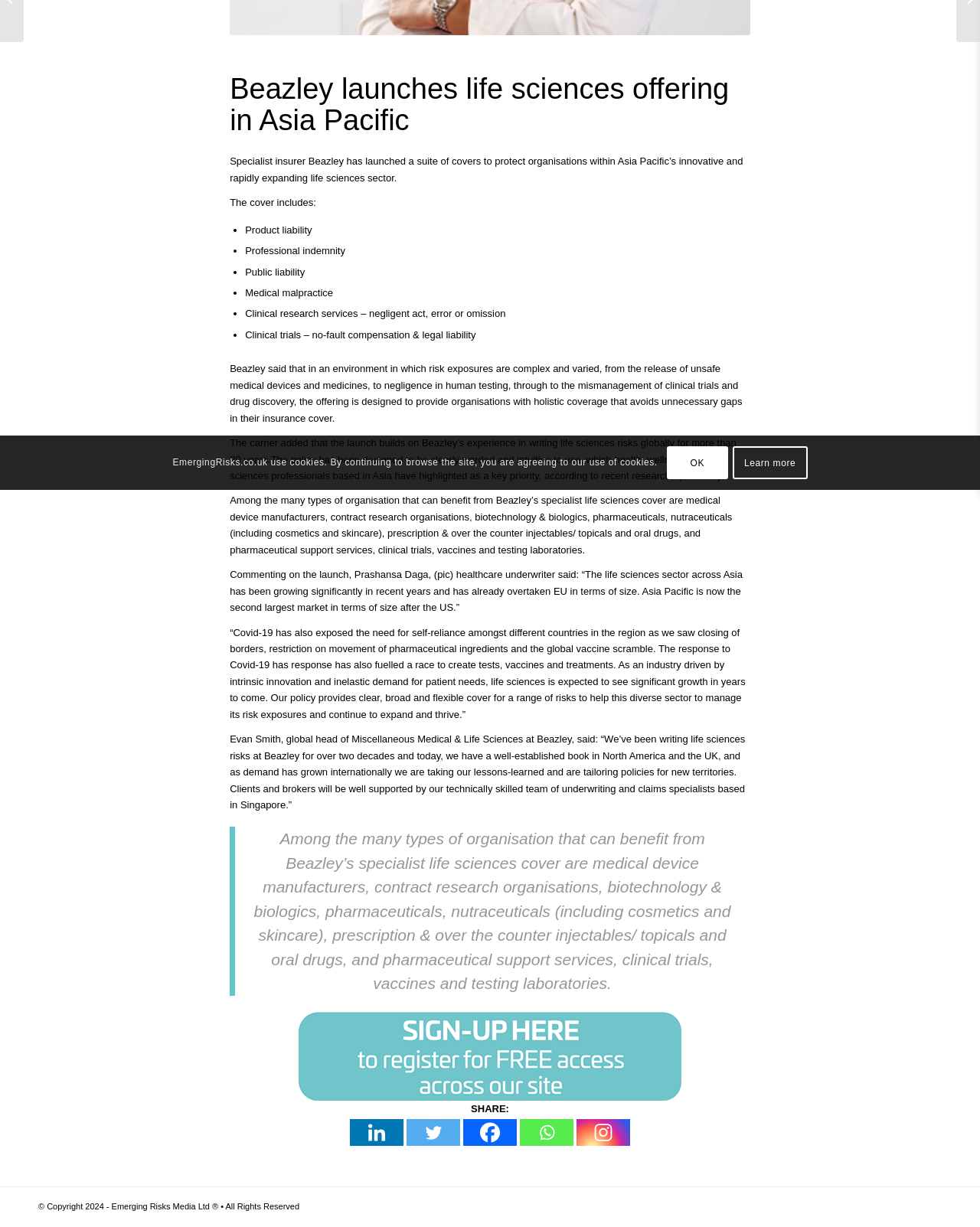Please locate the UI element described by "aria-label="Instagram" title="Instagram"" and provide its bounding box coordinates.

[0.588, 0.912, 0.643, 0.934]